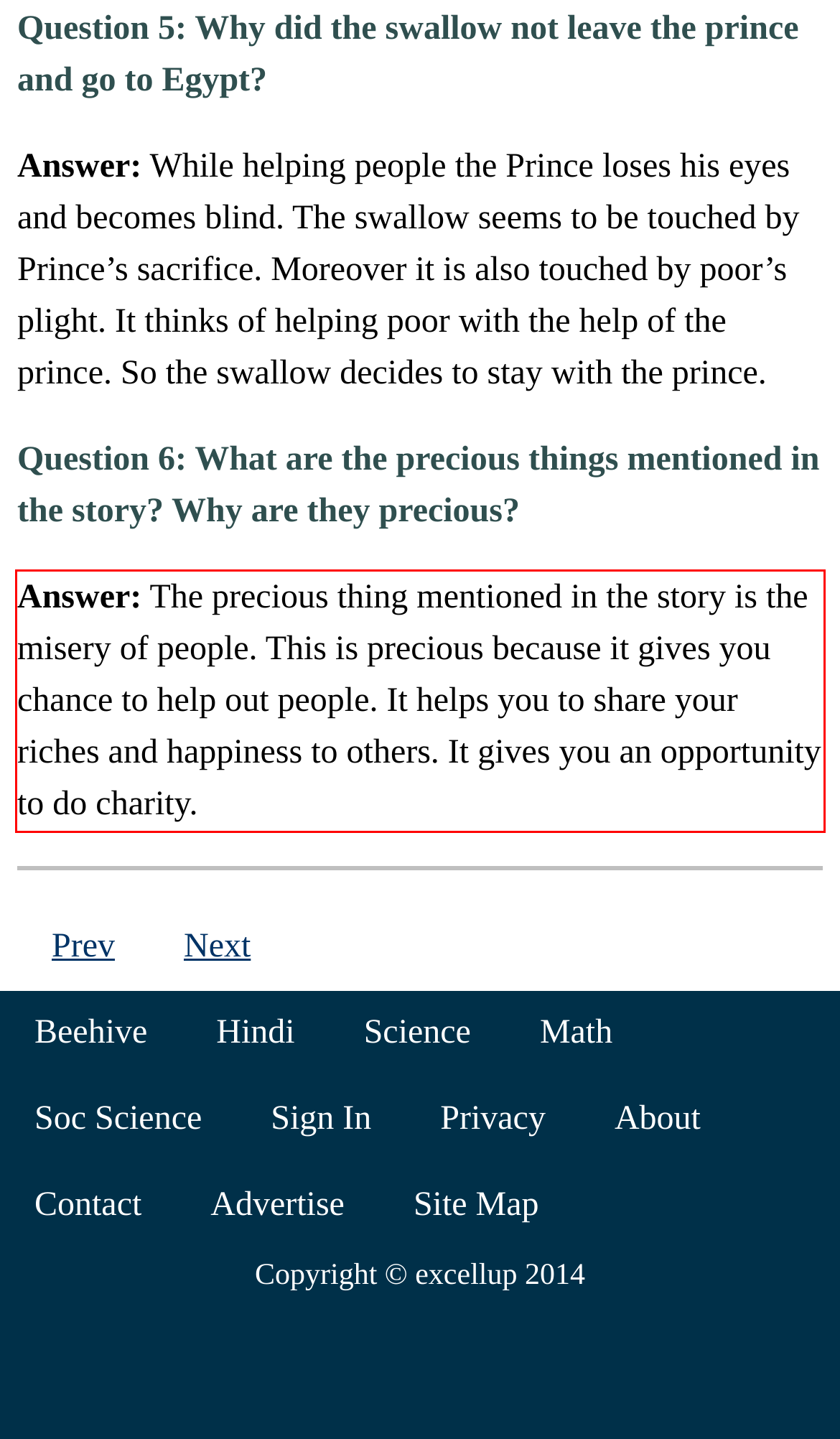You have a screenshot with a red rectangle around a UI element. Recognize and extract the text within this red bounding box using OCR.

Answer: The precious thing mentioned in the story is the misery of people. This is precious because it gives you chance to help out people. It helps you to share your riches and happiness to others. It gives you an opportunity to do charity.